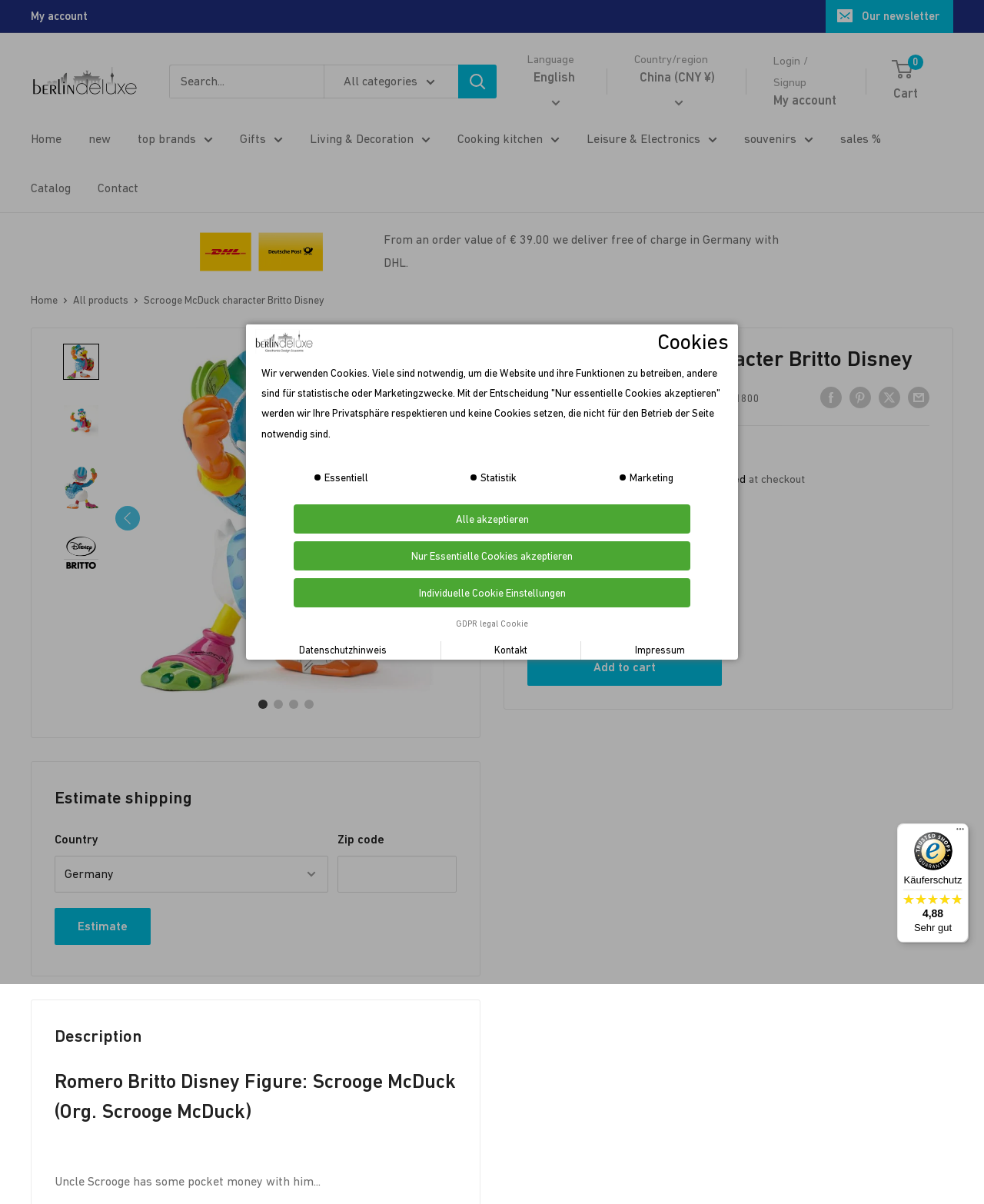Can you find the bounding box coordinates for the UI element given this description: "orientierungssystem kommunikation im raum"? Provide the coordinates as four float numbers between 0 and 1: [left, top, right, bottom].

None